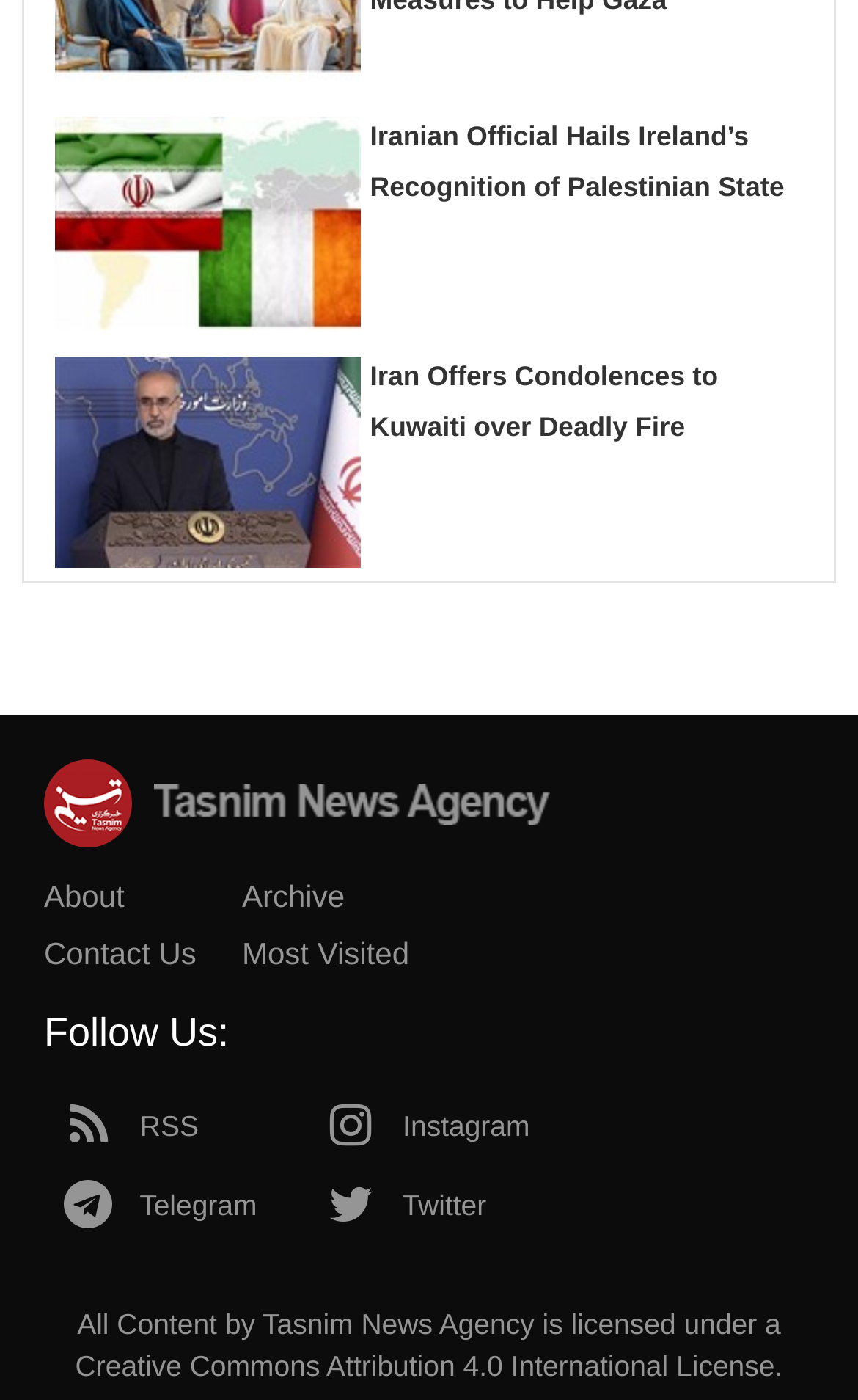How many social media links are on the webpage?
Using the information from the image, give a concise answer in one word or a short phrase.

4